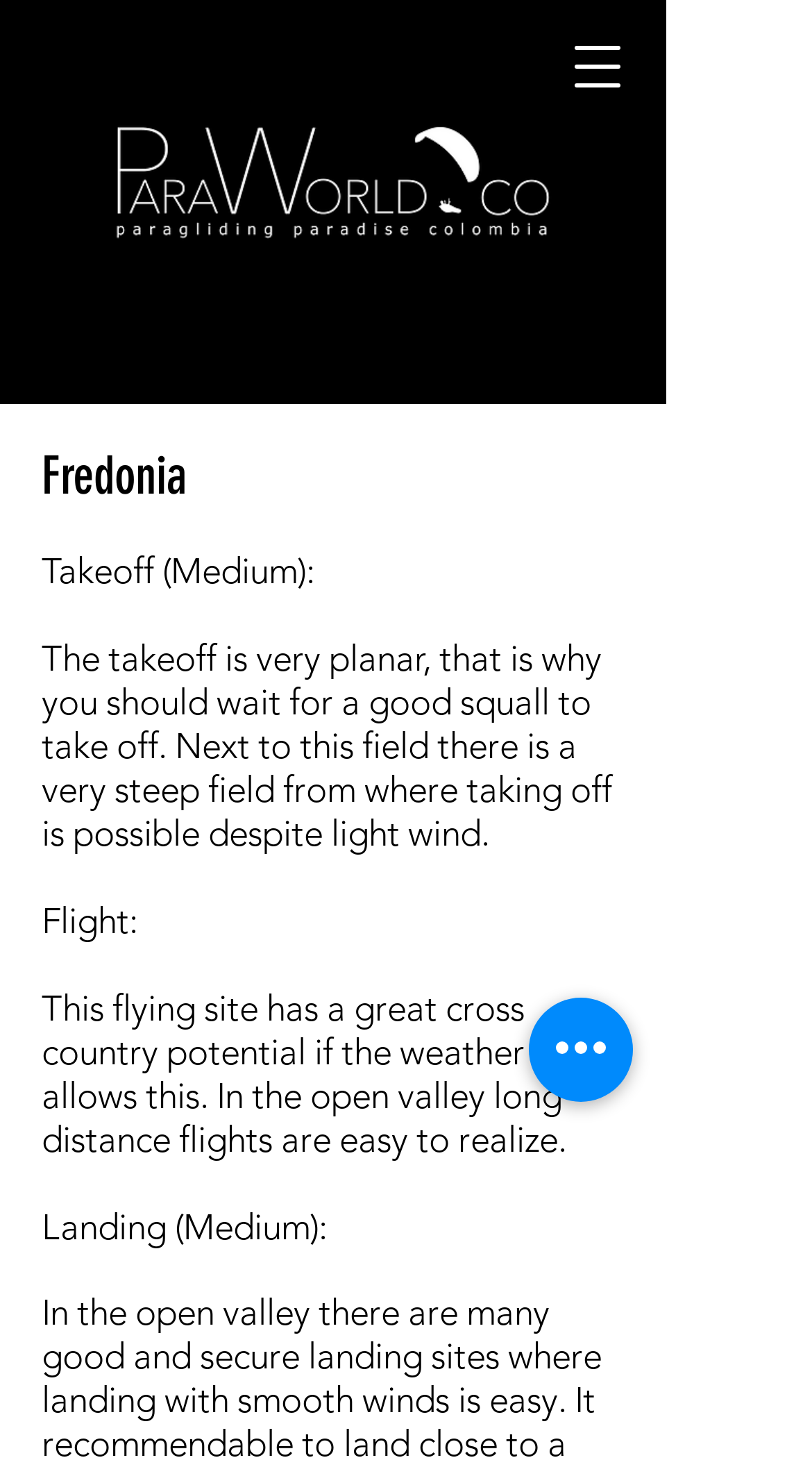Locate the bounding box coordinates of the UI element described by: "aria-label="Open navigation menu"". The bounding box coordinates should consist of four float numbers between 0 and 1, i.e., [left, top, right, bottom].

[0.703, 0.027, 0.769, 0.064]